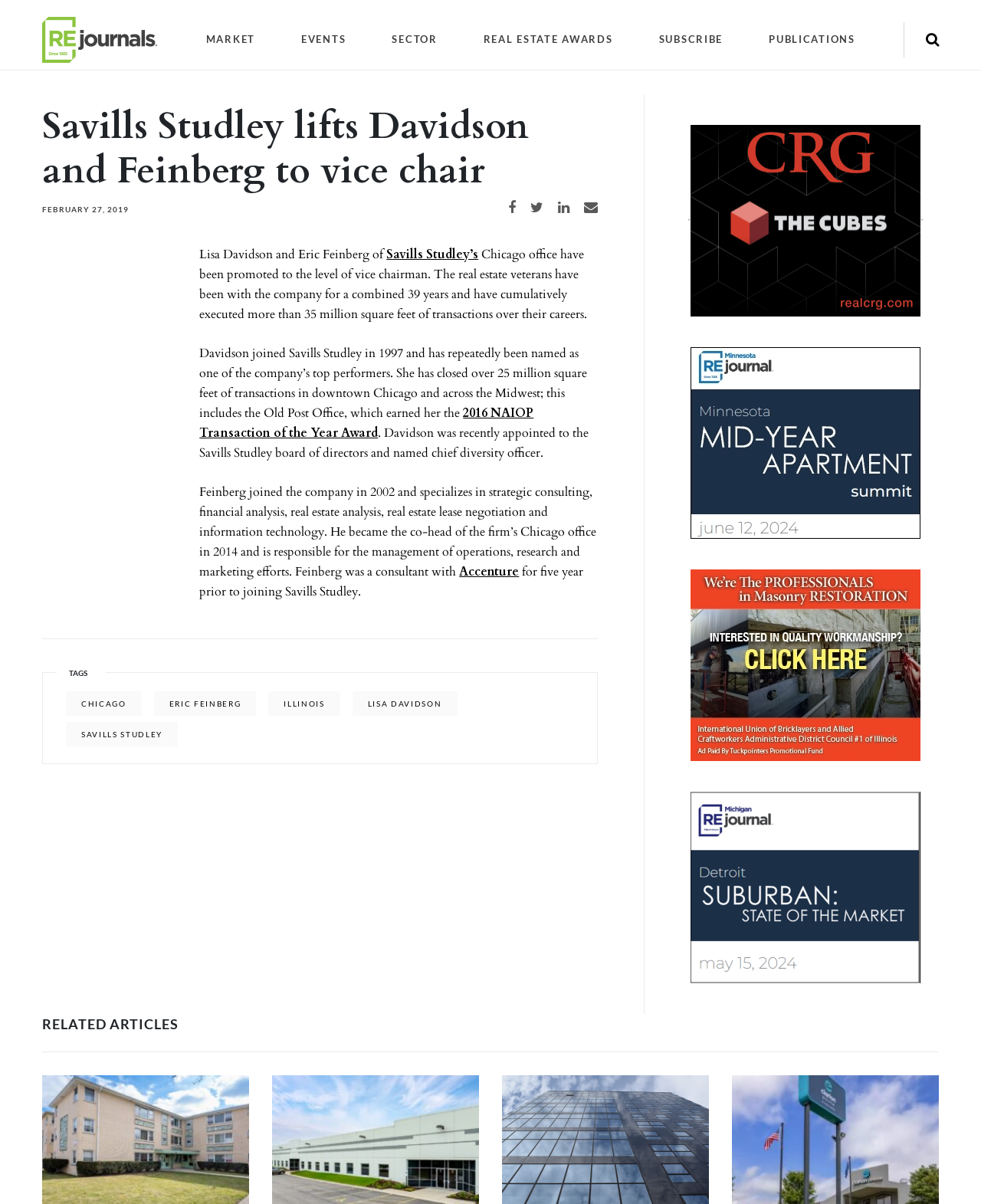Identify the bounding box coordinates of the region I need to click to complete this instruction: "Toggle search form".

[0.944, 0.022, 0.957, 0.045]